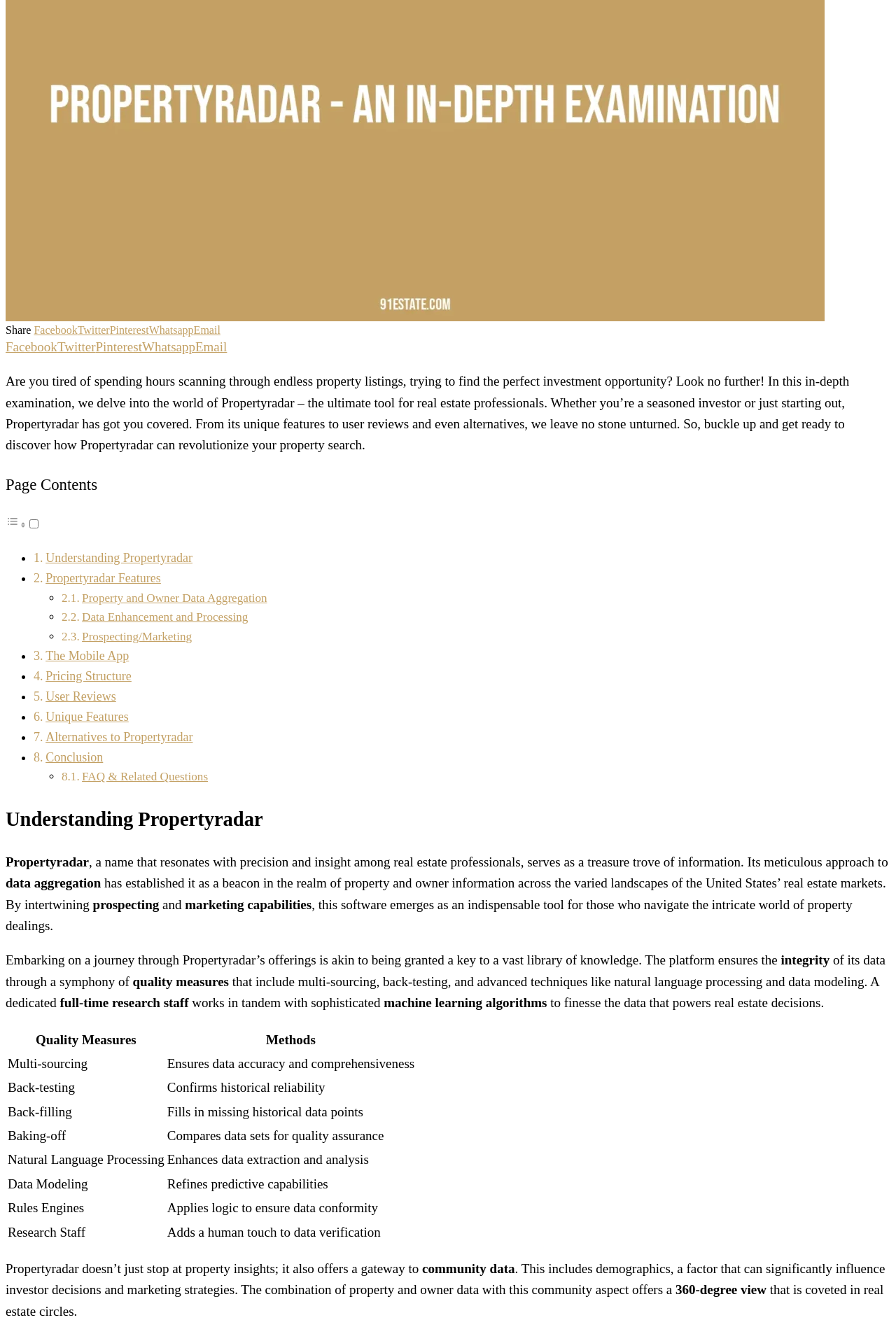Given the description "The Mobile App", determine the bounding box of the corresponding UI element.

[0.051, 0.489, 0.144, 0.5]